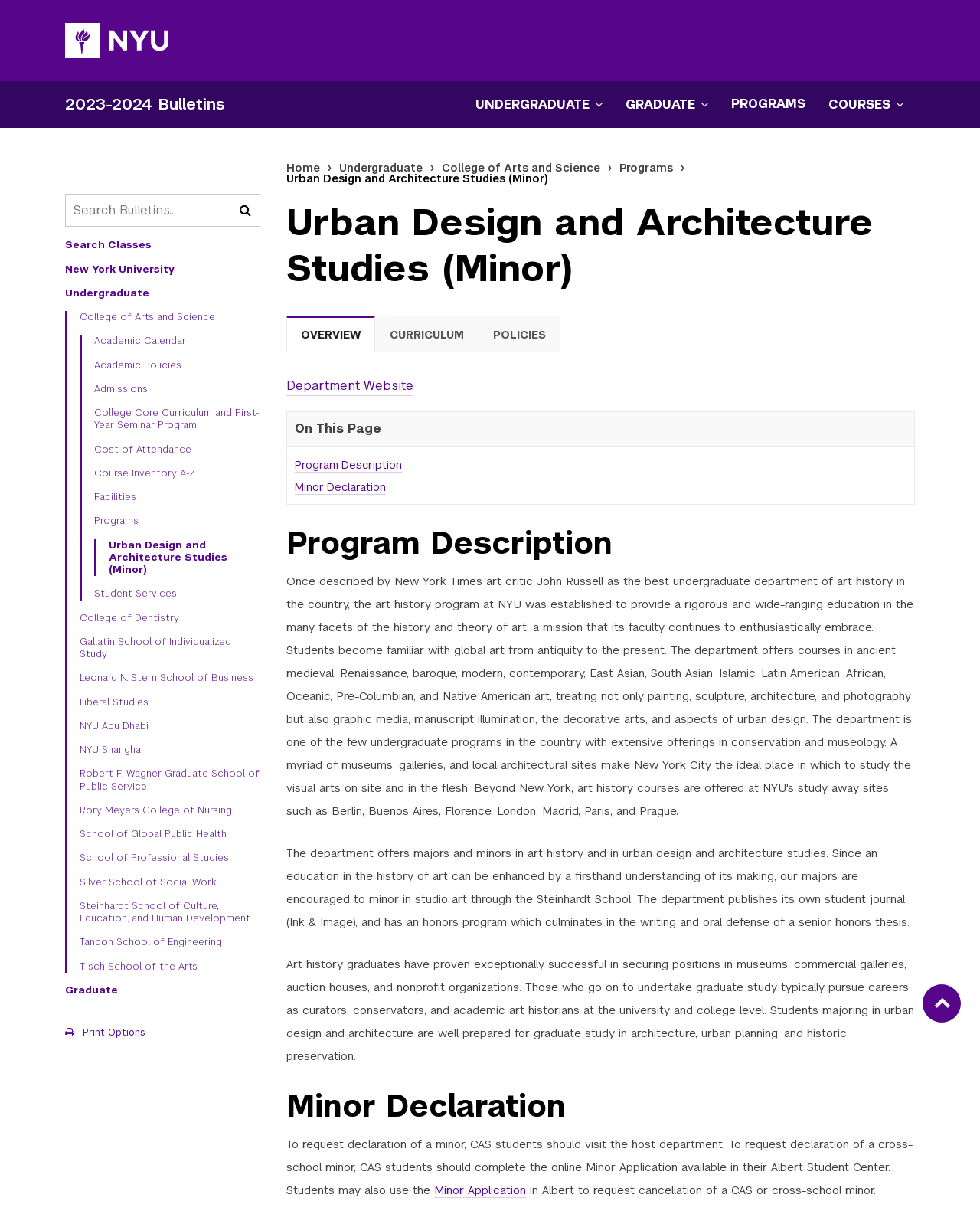How many tabs are there in the page content?
Using the image, provide a detailed and thorough answer to the question.

I found the answer by looking at the navigation 'Page content tabs' section, which contains three tabs: 'OVERVIEW', 'CURRICULUM', and 'POLICIES'.